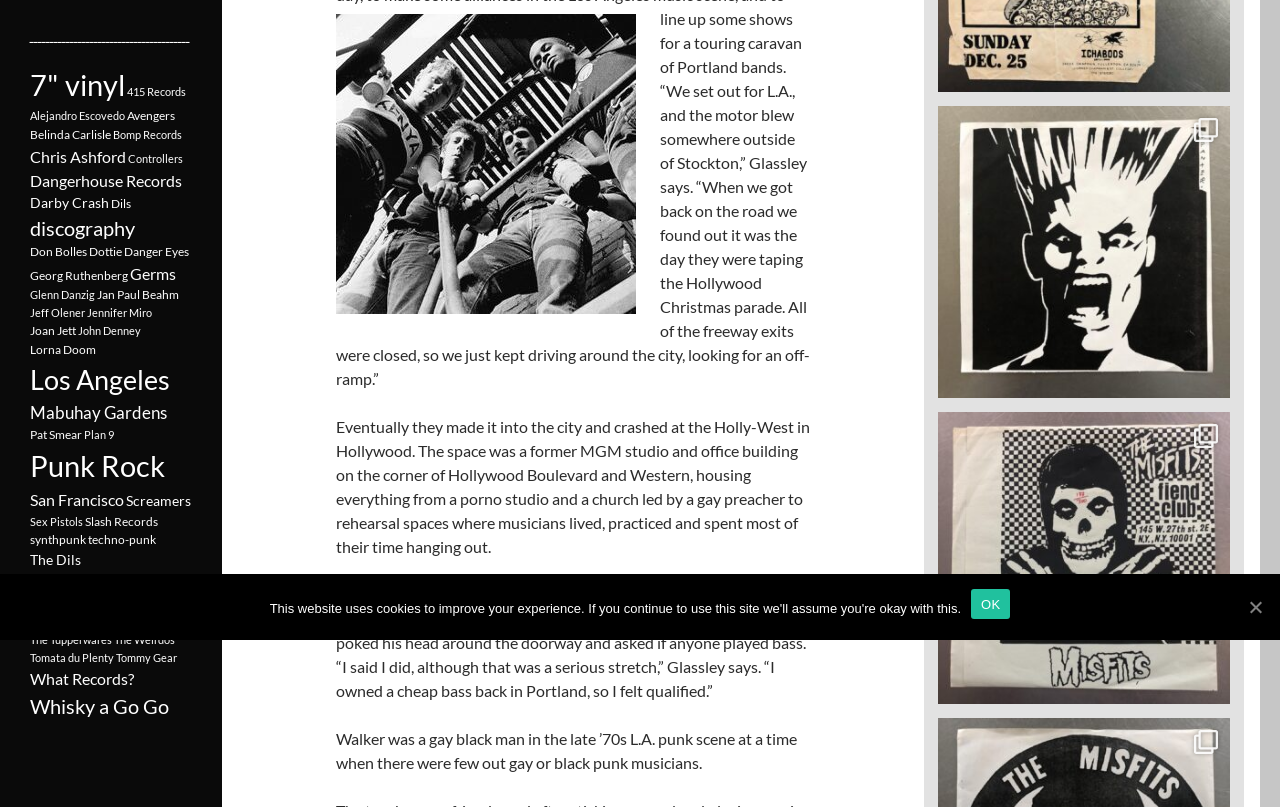Identify the bounding box for the given UI element using the description provided. Coordinates should be in the format (top-left x, top-left y, bottom-right x, bottom-right y) and must be between 0 and 1. Here is the description: Jeff Olener

[0.023, 0.38, 0.066, 0.396]